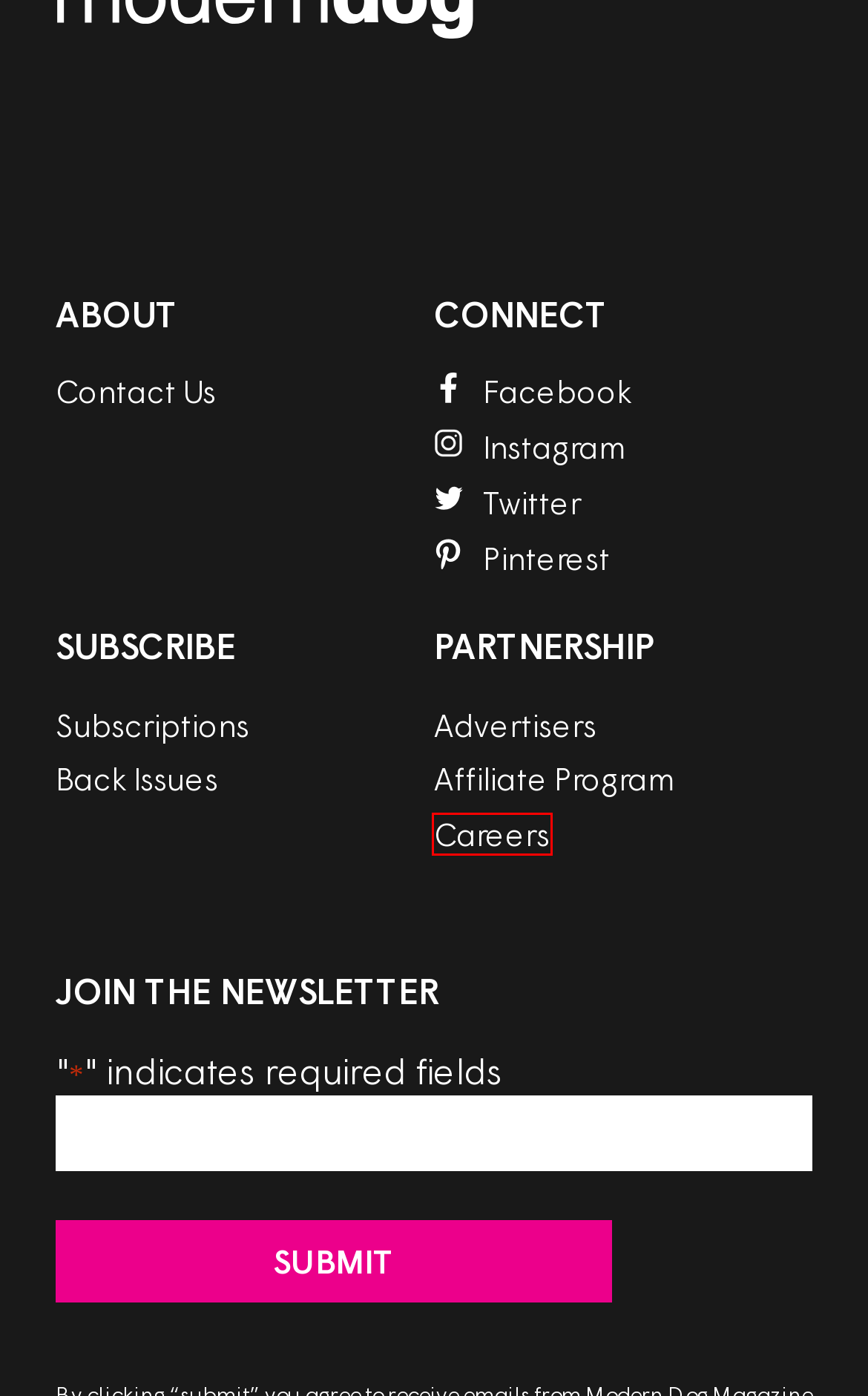With the provided webpage screenshot containing a red bounding box around a UI element, determine which description best matches the new webpage that appears after clicking the selected element. The choices are:
A. Modern Dog Affiliates - Modern Dog Magazine
B. Advertise With Us - Modern Dog Magazine
C. Contact Us - Modern Dog Magazine
D. Careers - Modern Dog Magazine
E. Privacy Policy - Modern Dog Magazine
F. Subscribe to Modern Dog
G. Dog Website | Best Print & Digital Dog Magazine | Modern Dog
H. ‎Modern Dog on the App Store

D